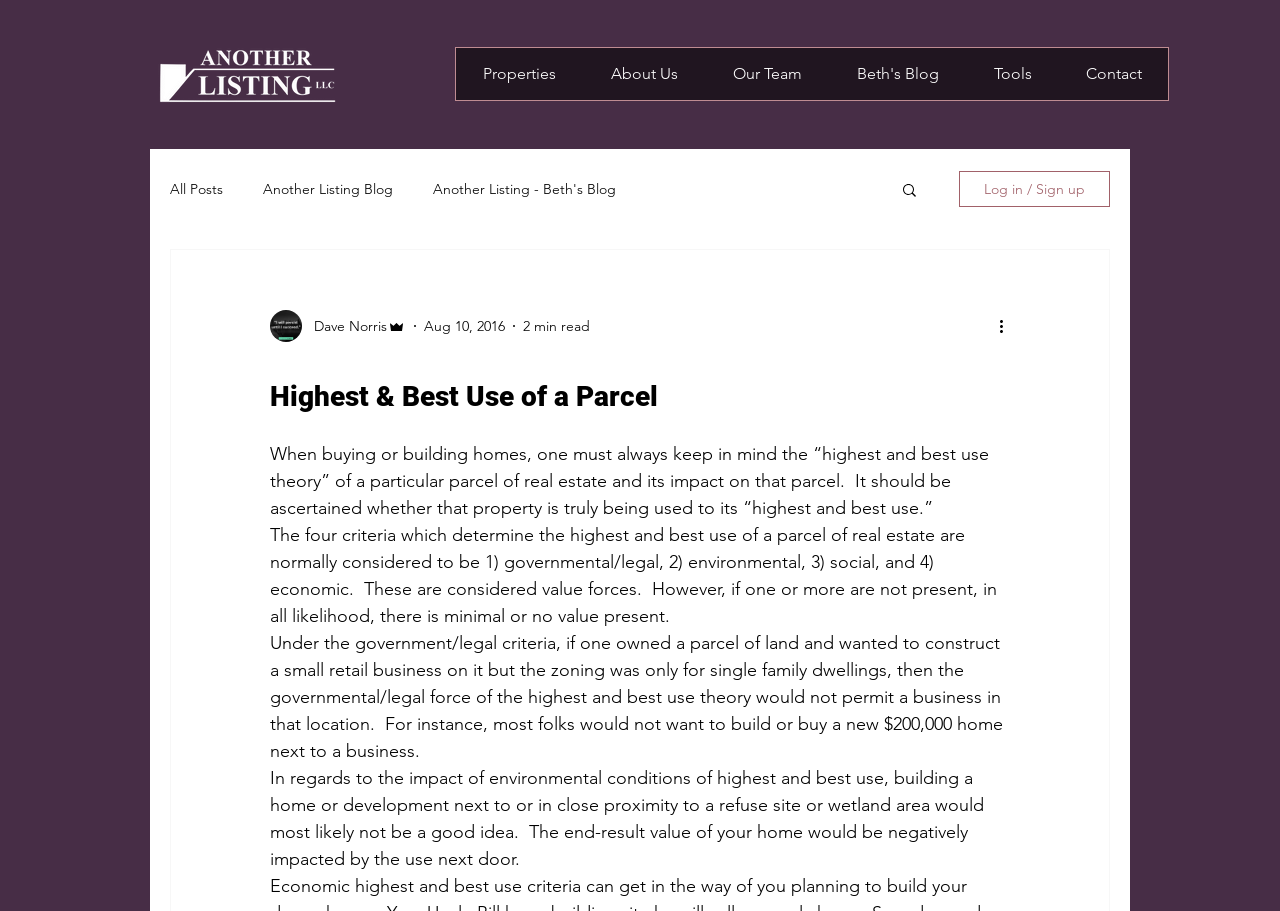Articulate a detailed summary of the webpage's content and design.

This webpage appears to be a blog post about the "Highest and Best Use" theory in real estate. At the top left corner, there is a logo of "Another Listing" with a link to the website. Next to it, there is a navigation menu with links to various sections of the website, including "Properties", "About Us", "Our Team", "Beth's Blog", "Tools", and "Contact".

Below the navigation menu, there is a secondary navigation menu related to the blog, with links to "All Posts", "Another Listing Blog", and "Another Listing - Beth's Blog". To the right of this menu, there is a search button with a magnifying glass icon.

On the right side of the page, there is a section with a writer's picture, their name "Dave Norris", and their role as "Admin". Below this, there is a date "Aug 10, 2016" and a reading time of "2 min read". There is also a "More actions" button with a dropdown menu.

The main content of the page is a blog post titled "Highest & Best Use of a Parcel", which discusses the importance of considering the "highest and best use" theory when buying or building homes. The post is divided into several paragraphs, each explaining a different aspect of the theory, including the four criteria that determine the highest and best use of a parcel of real estate: governmental/legal, environmental, social, and economic.